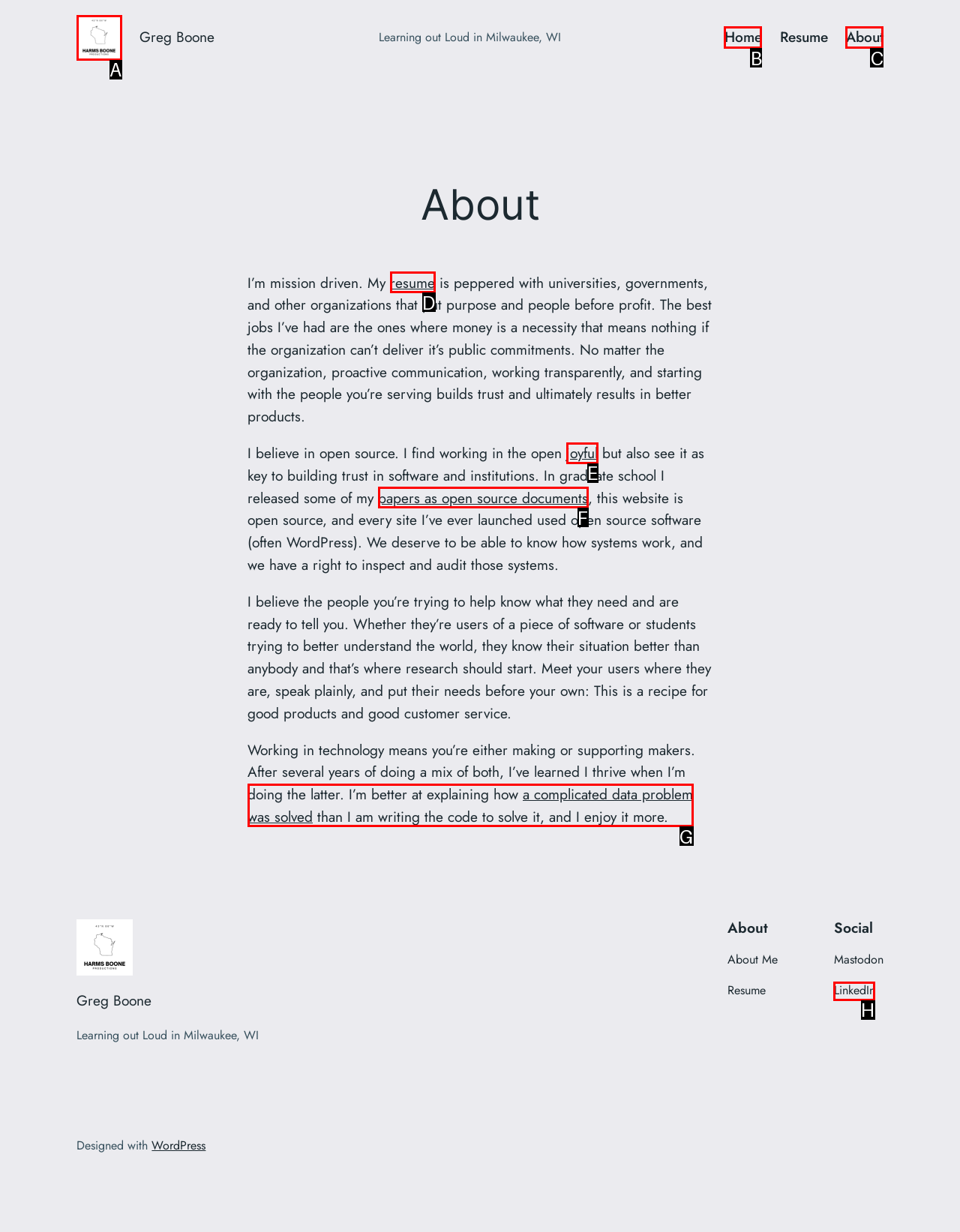Point out the specific HTML element to click to complete this task: Visit Greg Boone's LinkedIn profile Reply with the letter of the chosen option.

H